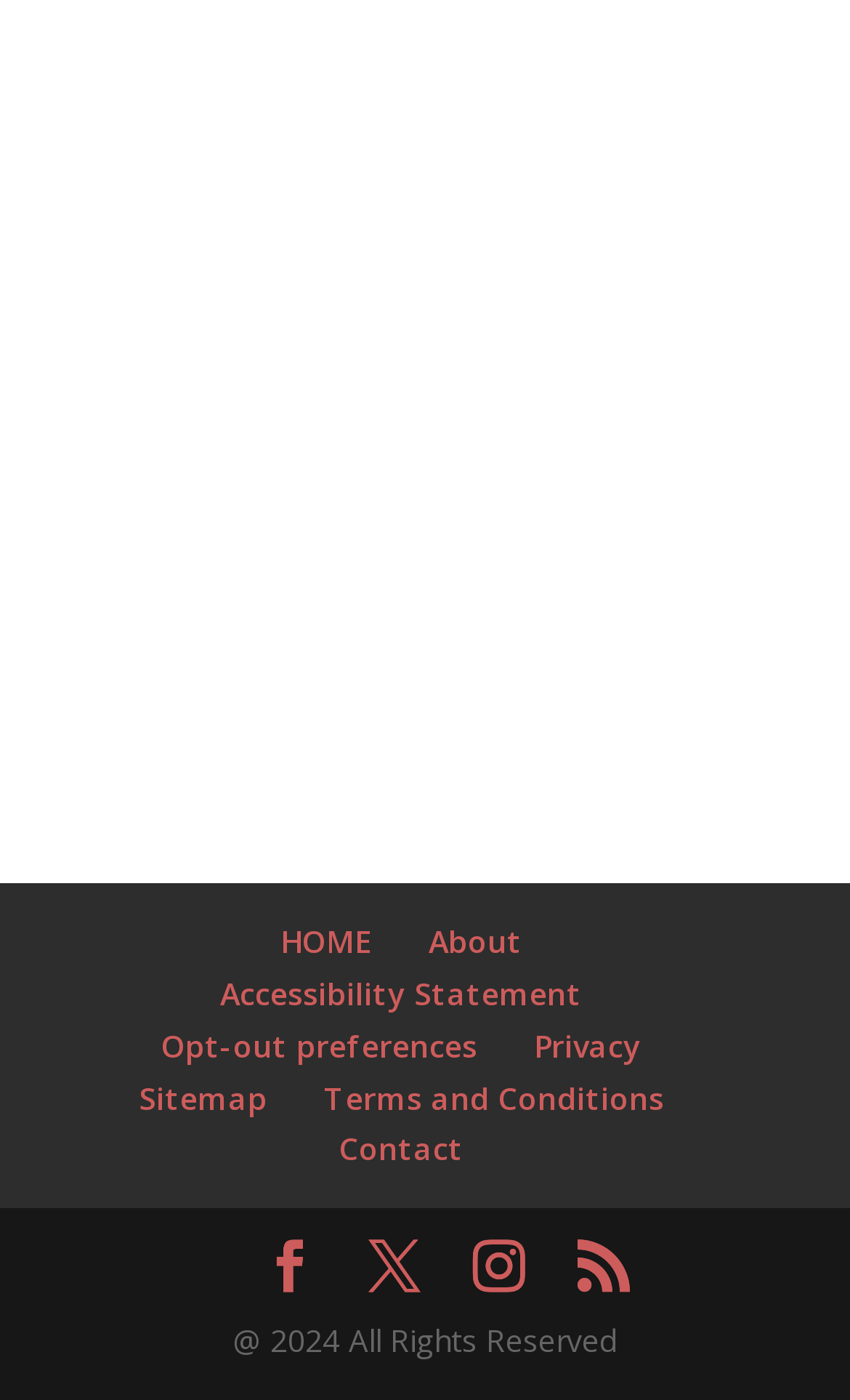Kindly determine the bounding box coordinates for the area that needs to be clicked to execute this instruction: "View the About page".

[0.504, 0.658, 0.614, 0.687]